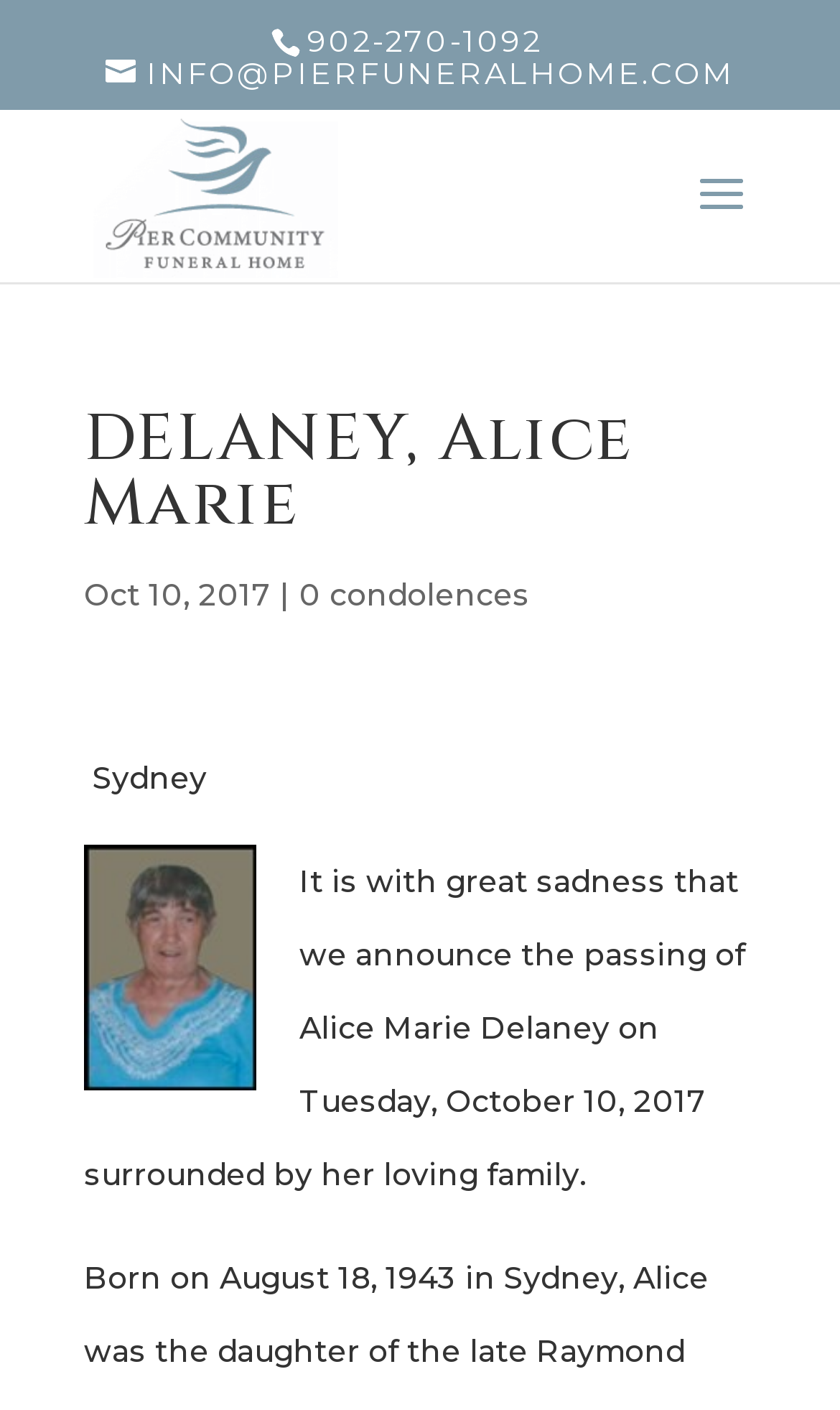How many condolences are mentioned in the webpage?
Please respond to the question with as much detail as possible.

The number of condolences can be found in the link element '0 condolences' which is located below the date of passing, indicating that there are no condolences mentioned in the webpage.